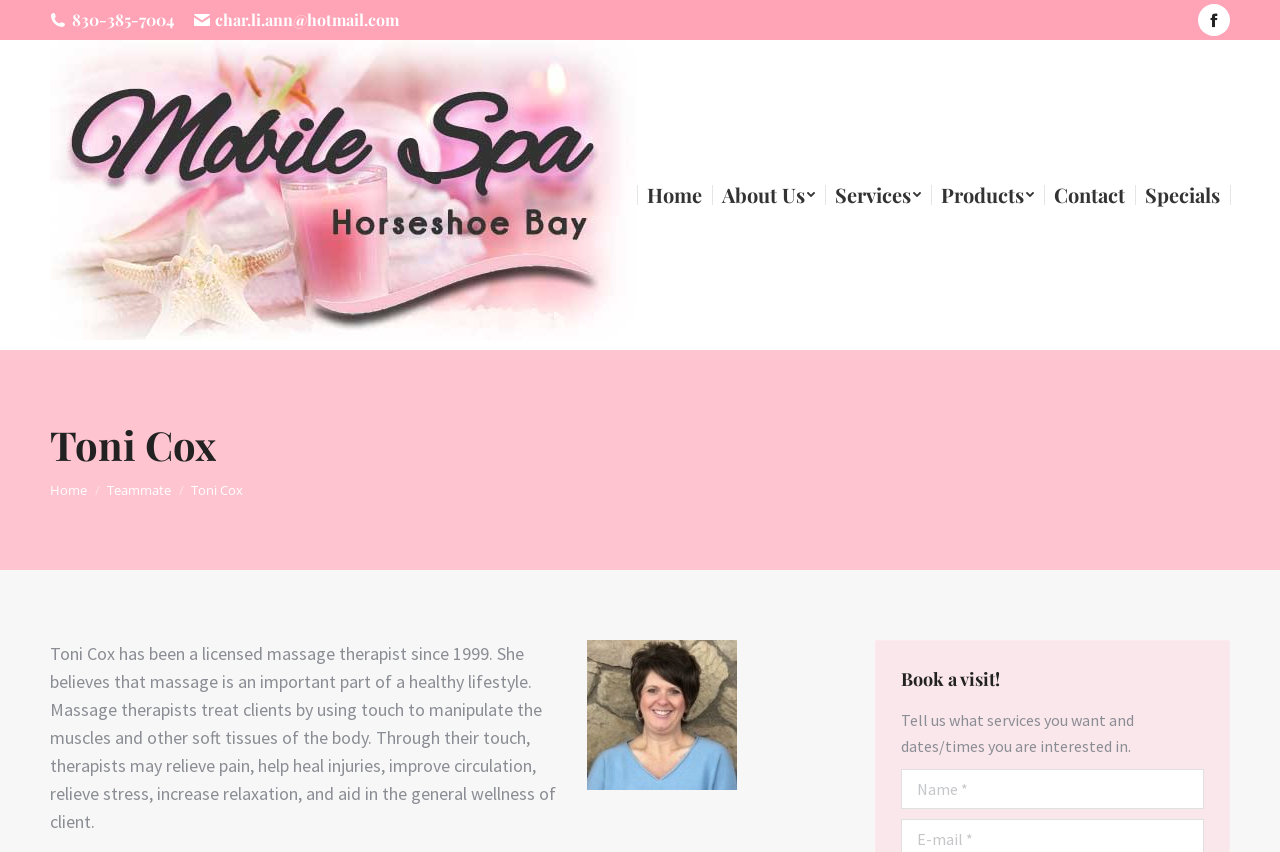Kindly determine the bounding box coordinates for the area that needs to be clicked to execute this instruction: "Call the mobile spa".

[0.056, 0.011, 0.136, 0.035]